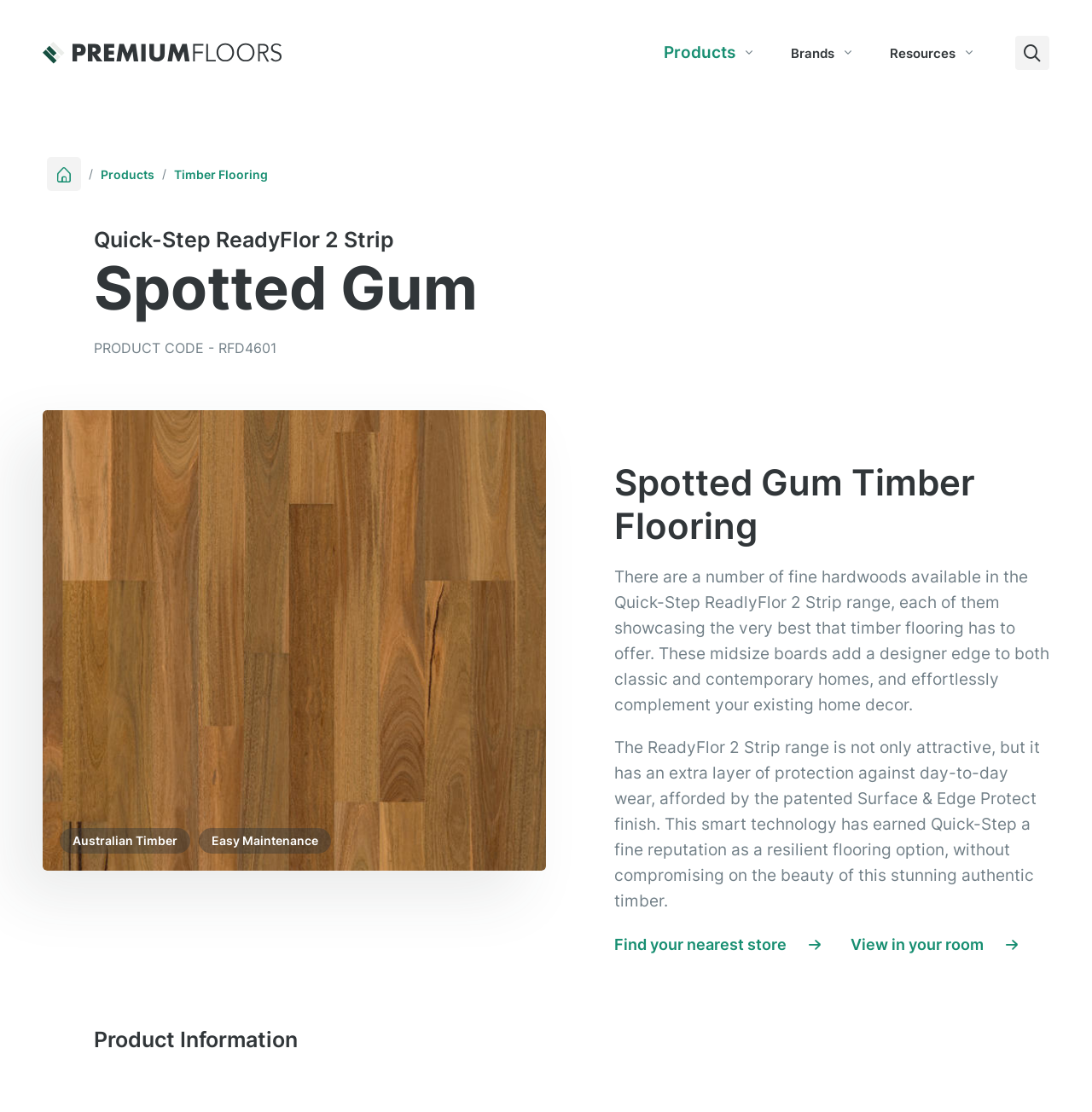Specify the bounding box coordinates of the area that needs to be clicked to achieve the following instruction: "Search for a product".

[0.492, 0.032, 0.895, 0.063]